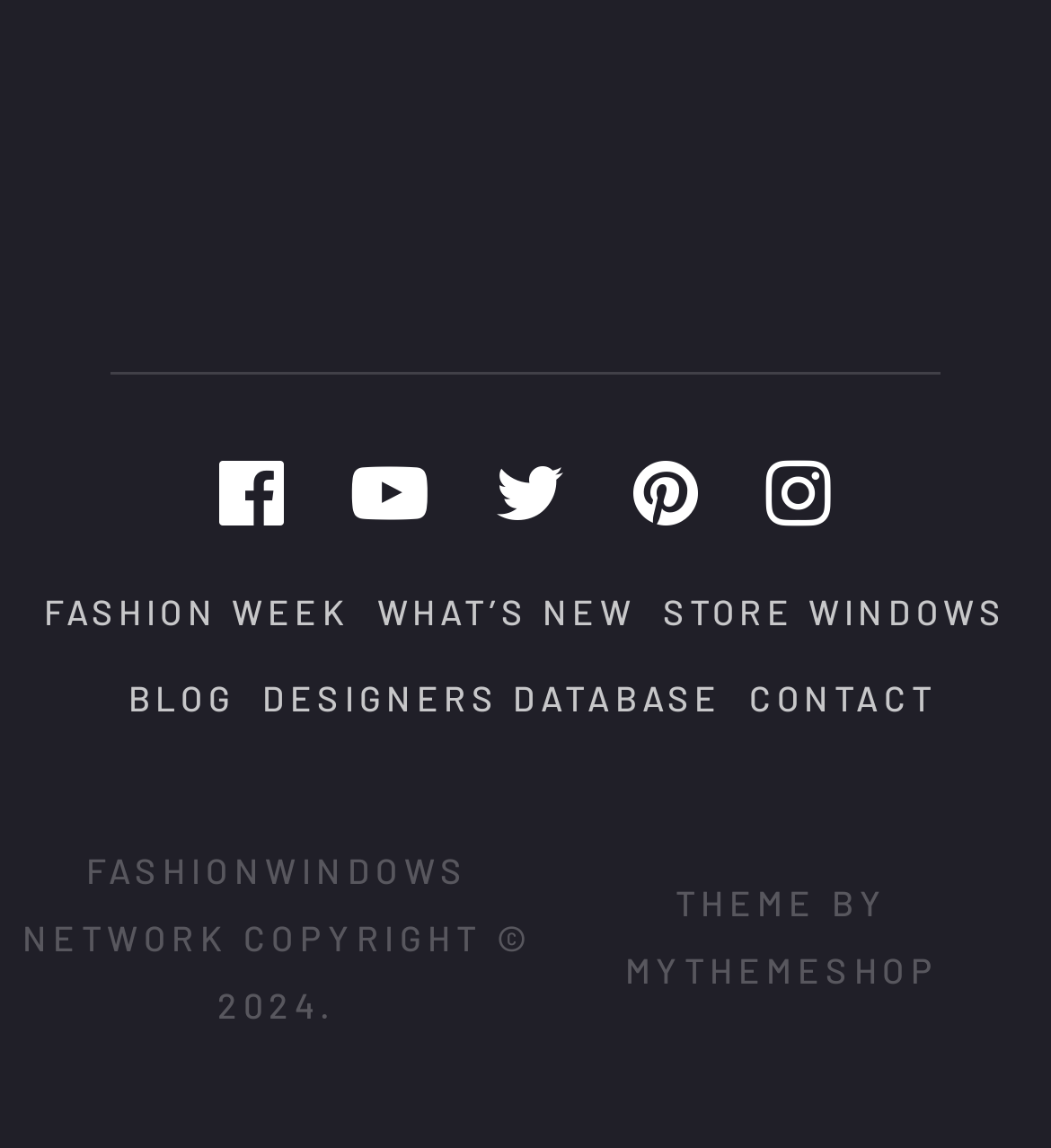Based on the element description Designers Database, identify the bounding box of the UI element in the given webpage screenshot. The coordinates should be in the format (top-left x, top-left y, bottom-right x, bottom-right y) and must be between 0 and 1.

[0.25, 0.59, 0.687, 0.627]